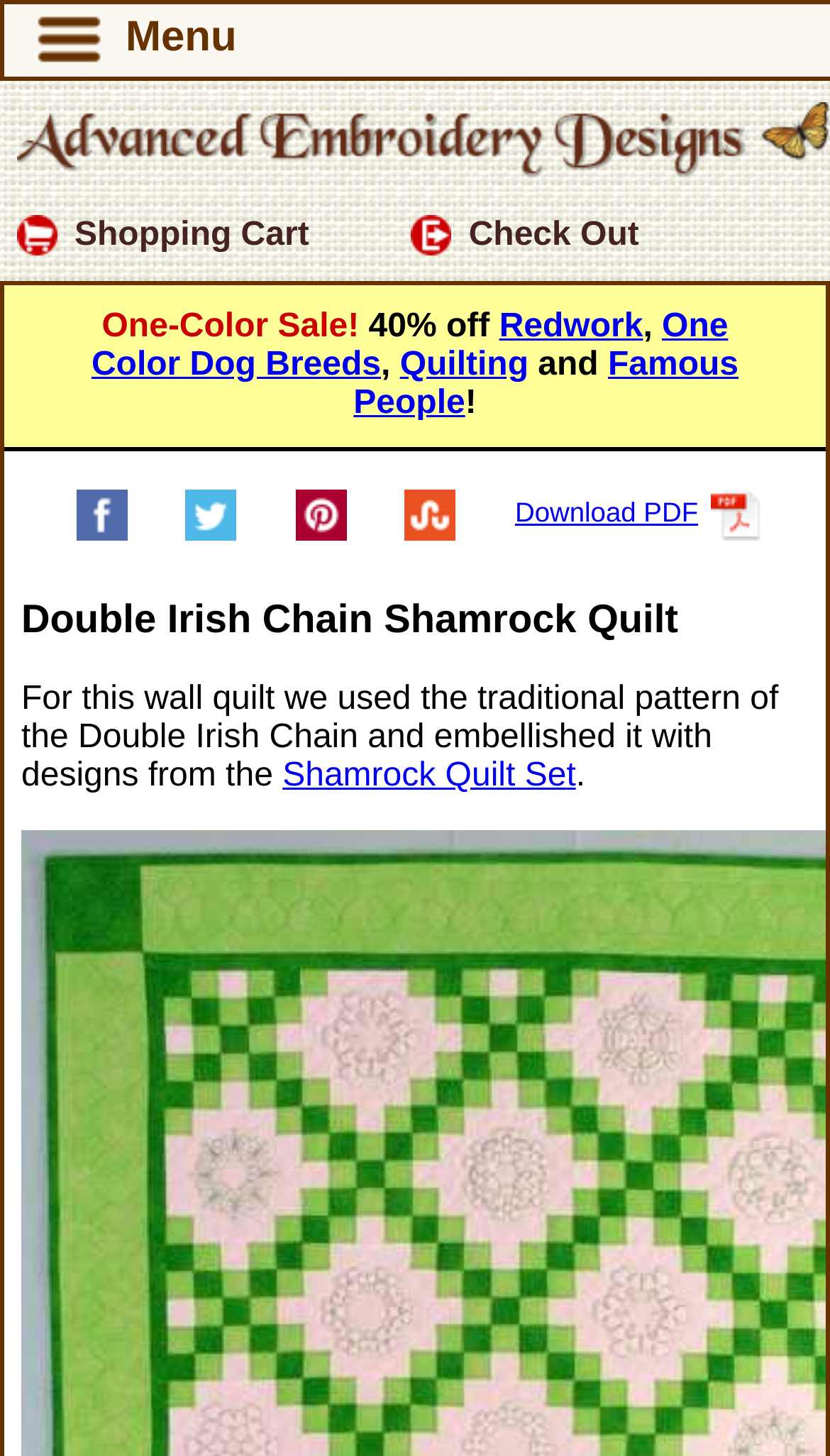How many social media sharing options are available?
Using the image provided, answer with just one word or phrase.

4